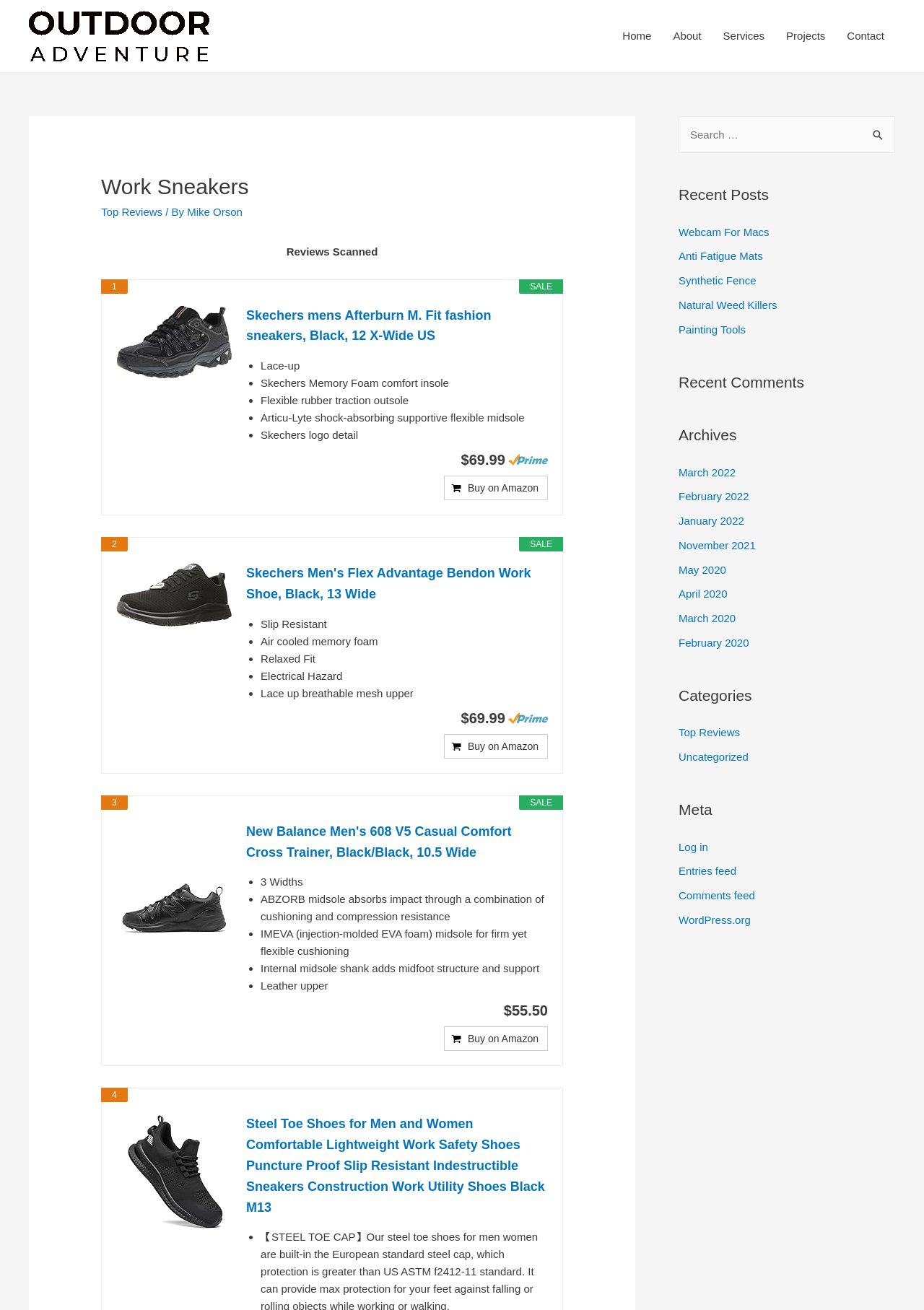Determine the bounding box coordinates for the clickable element to execute this instruction: "View the 'Top Reviews' page". Provide the coordinates as four float numbers between 0 and 1, i.e., [left, top, right, bottom].

[0.109, 0.157, 0.176, 0.166]